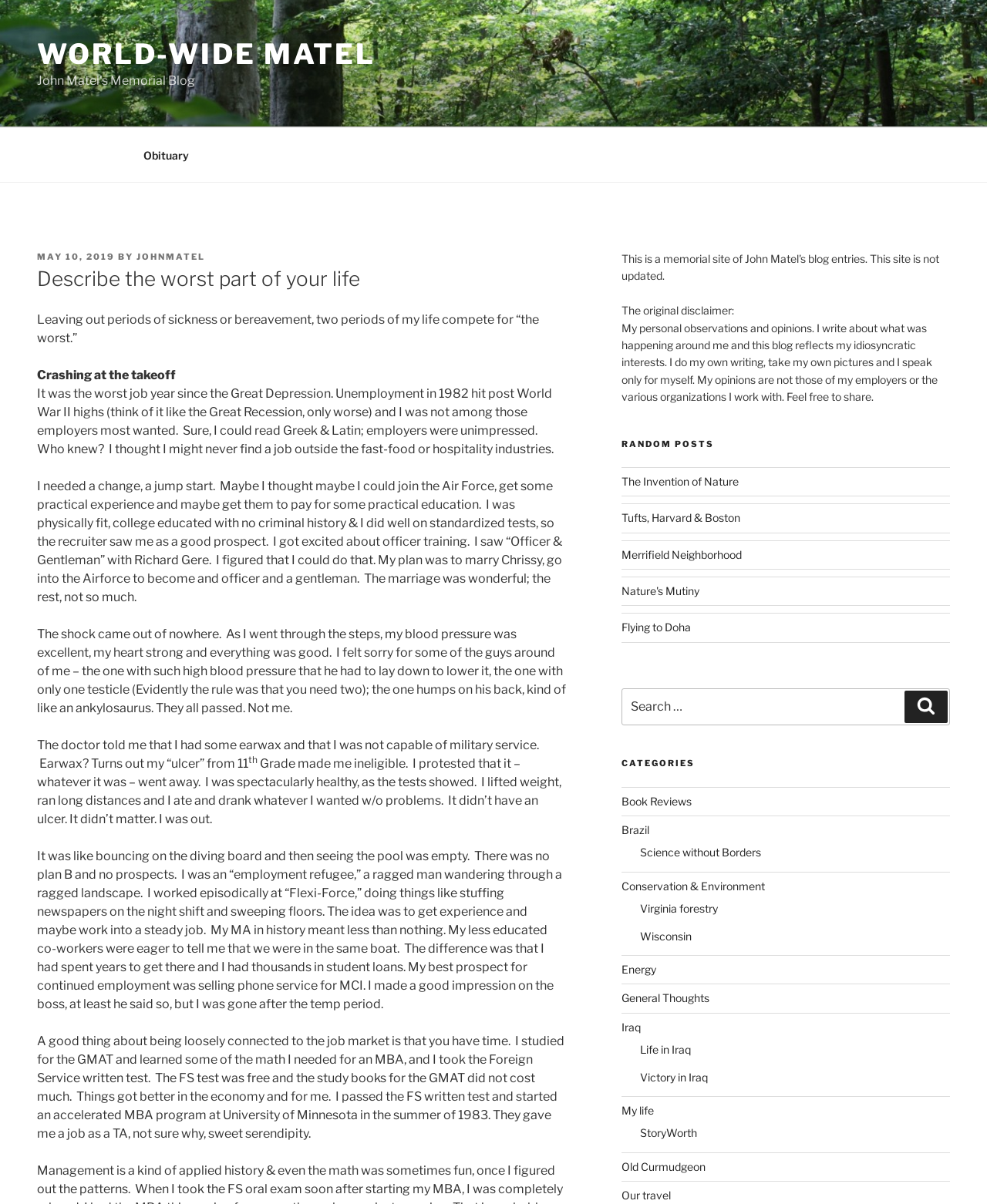What is the name of the blog?
Analyze the image and provide a thorough answer to the question.

The name of the blog is 'World-Wide Matel', which is mentioned in the top menu and is also part of the webpage's title.